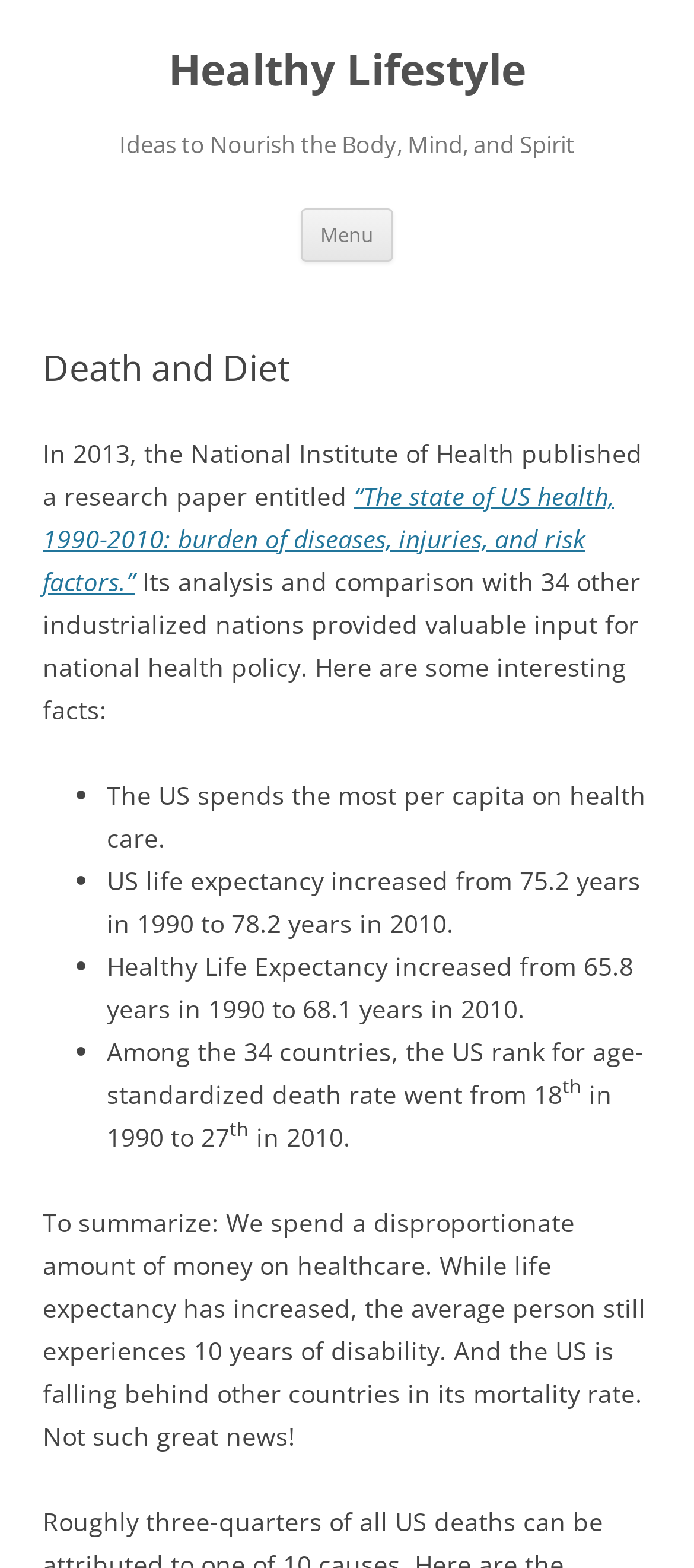Please respond in a single word or phrase: 
What is the rank of the US in age-standardized death rate in 2010?

27th